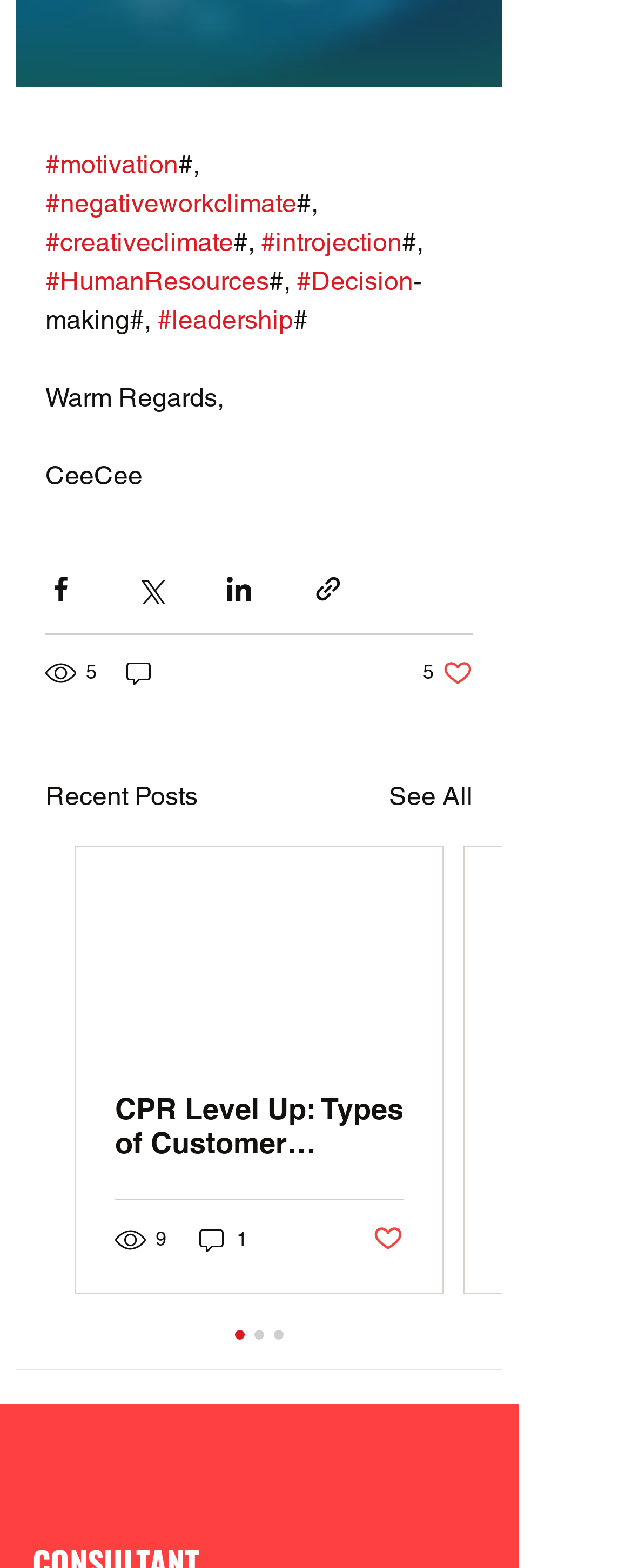Determine the bounding box coordinates of the UI element described by: "parent_node: 5".

[0.195, 0.419, 0.249, 0.439]